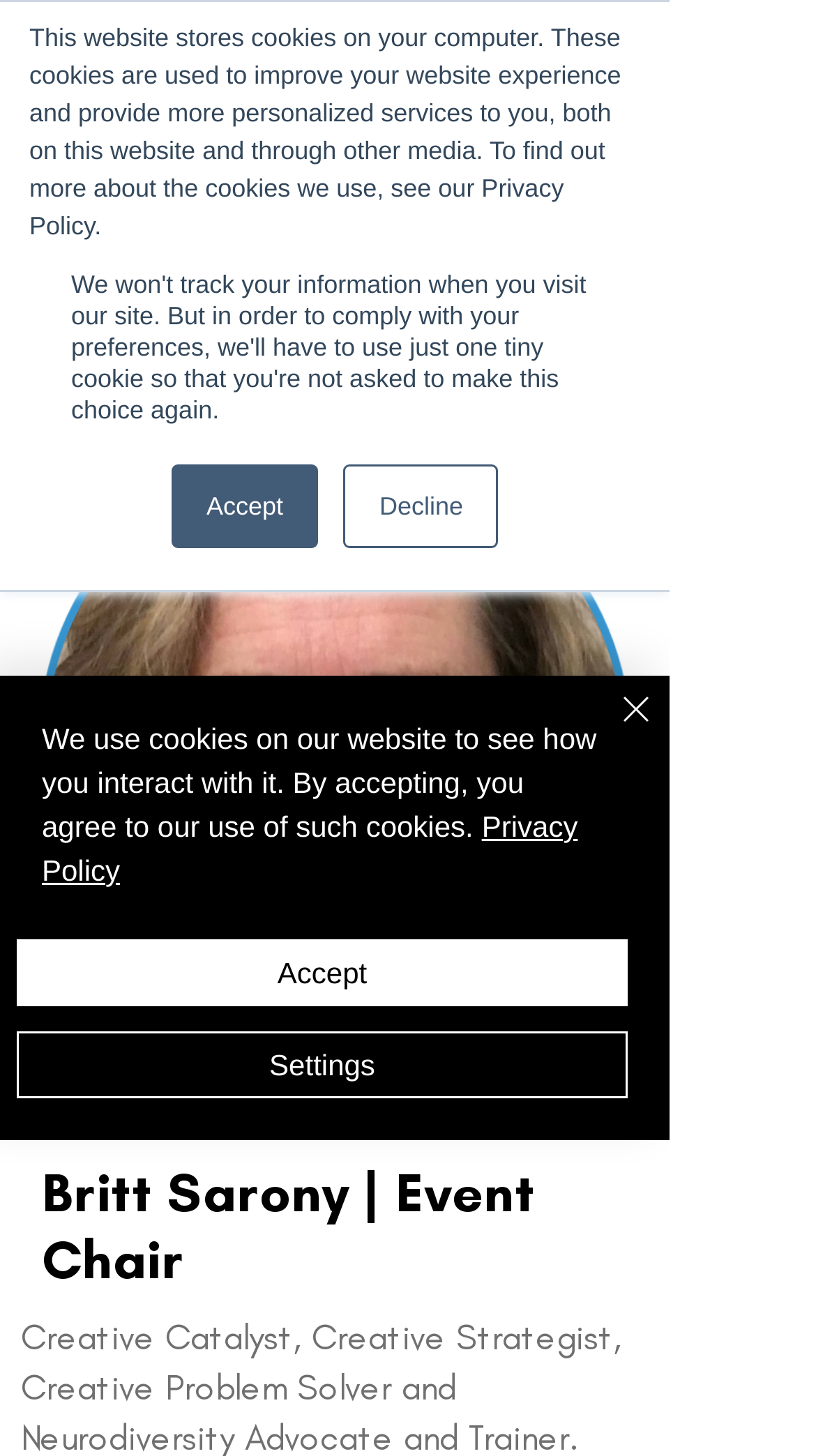Utilize the information from the image to answer the question in detail:
What is the purpose of the 'Accessibility Menu' button?

The 'Accessibility Menu' button is likely used to access accessibility options, as it has a popup dialog associated with it, indicating that it will open a menu with accessibility-related settings.